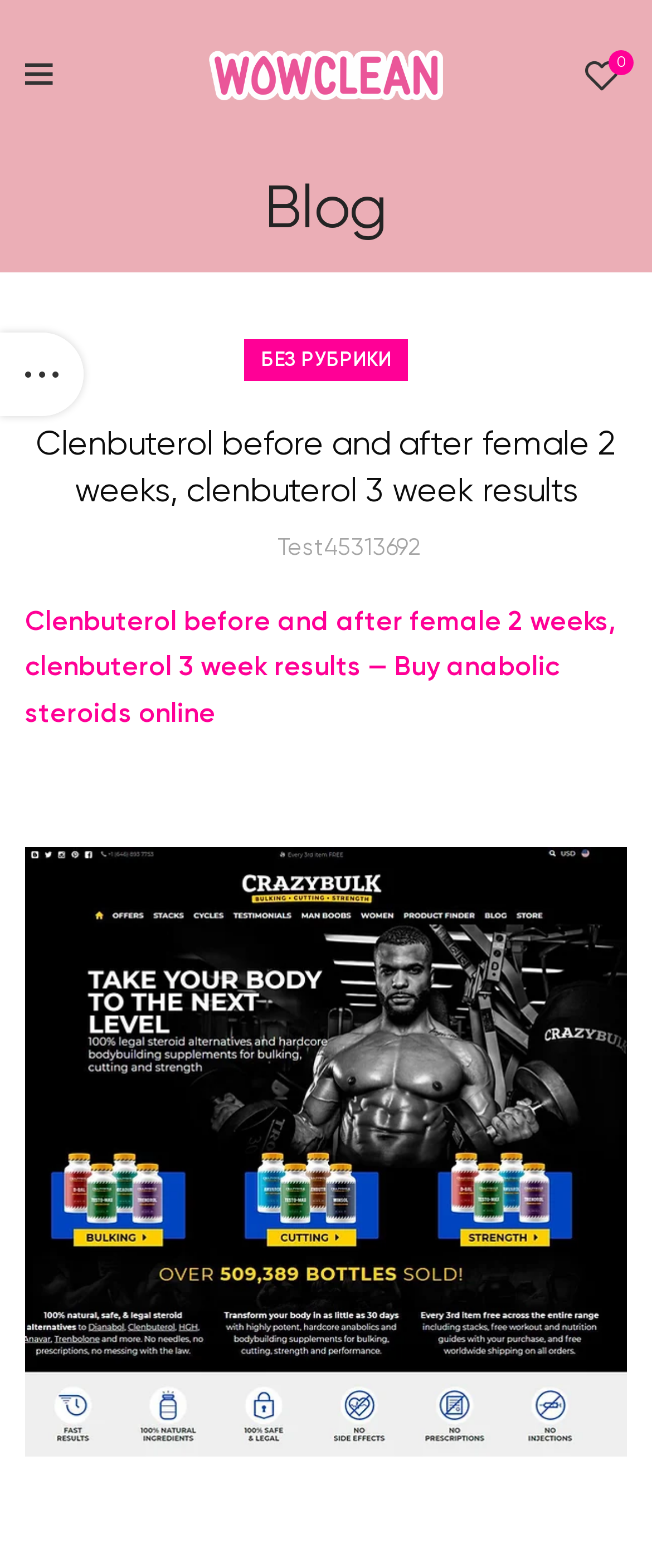Find the bounding box coordinates of the clickable element required to execute the following instruction: "Go to blog page". Provide the coordinates as four float numbers between 0 and 1, i.e., [left, top, right, bottom].

[0.038, 0.112, 0.962, 0.158]